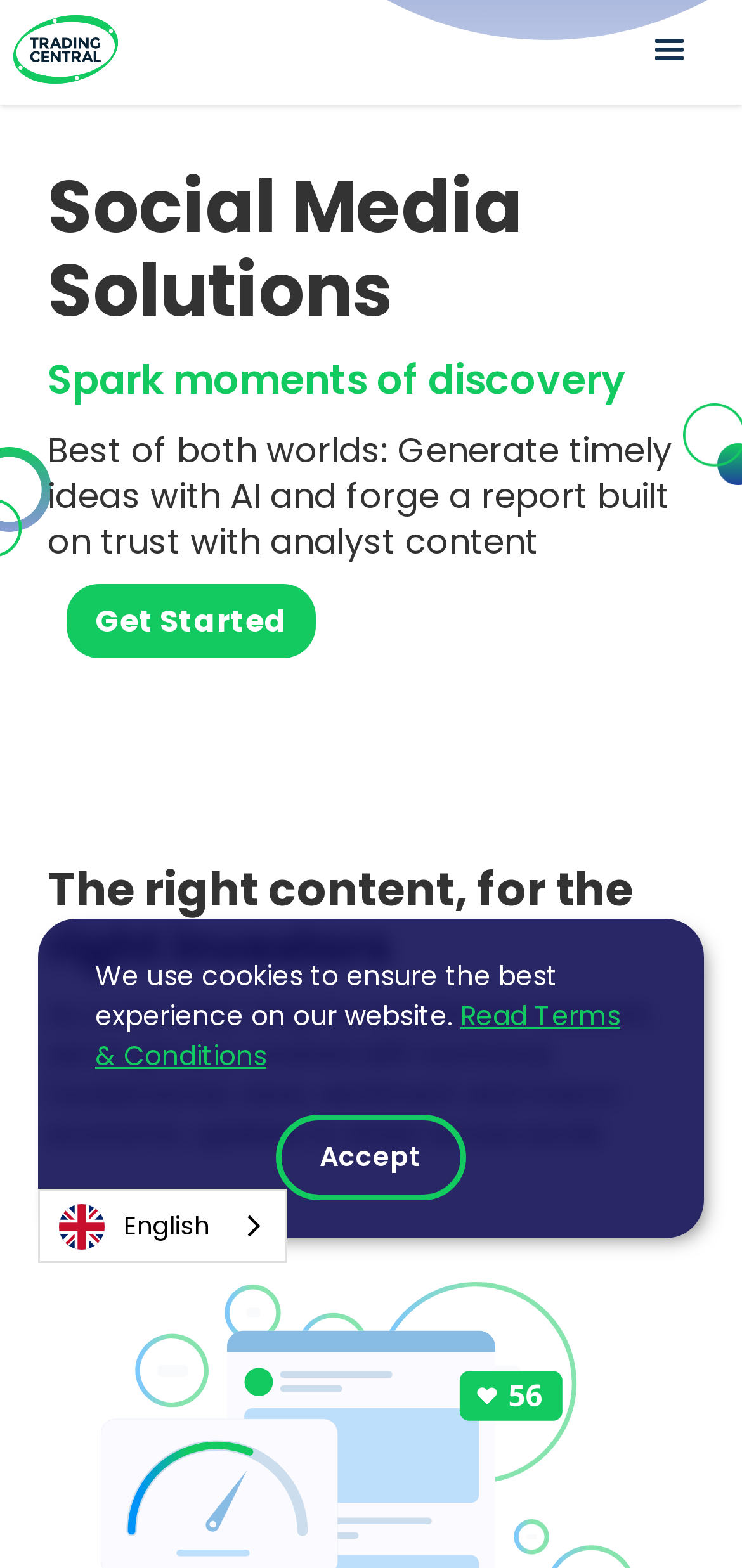Given the description Read Terms & Conditions, predict the bounding box coordinates of the UI element. Ensure the coordinates are in the format (top-left x, top-left y, bottom-right x, bottom-right y) and all values are between 0 and 1.

[0.128, 0.635, 0.836, 0.685]